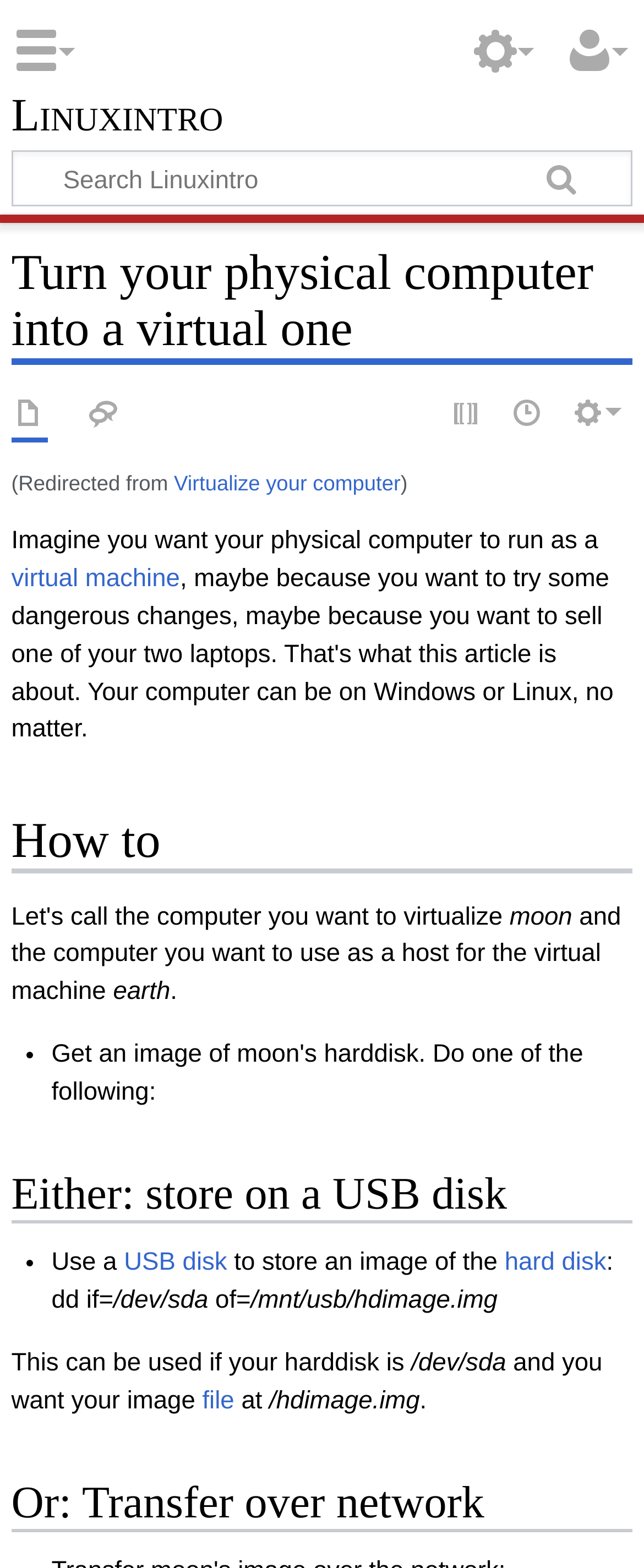What is the purpose of the 'Search' box?
Based on the image, provide a one-word or brief-phrase response.

To search the webpage